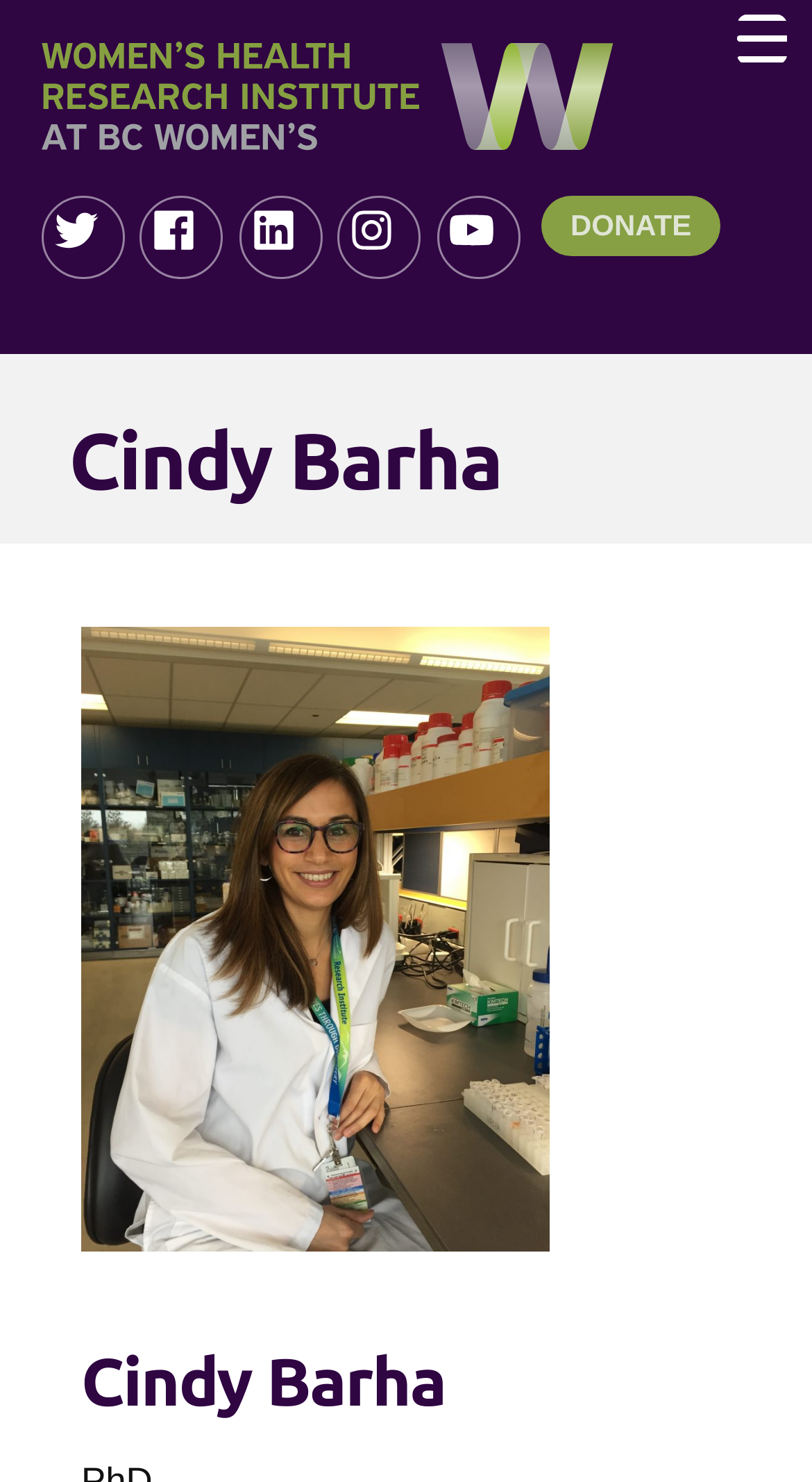Locate the UI element described as follows: "DONATE". Return the bounding box coordinates as four float numbers between 0 and 1 in the order [left, top, right, bottom].

[0.667, 0.131, 0.887, 0.173]